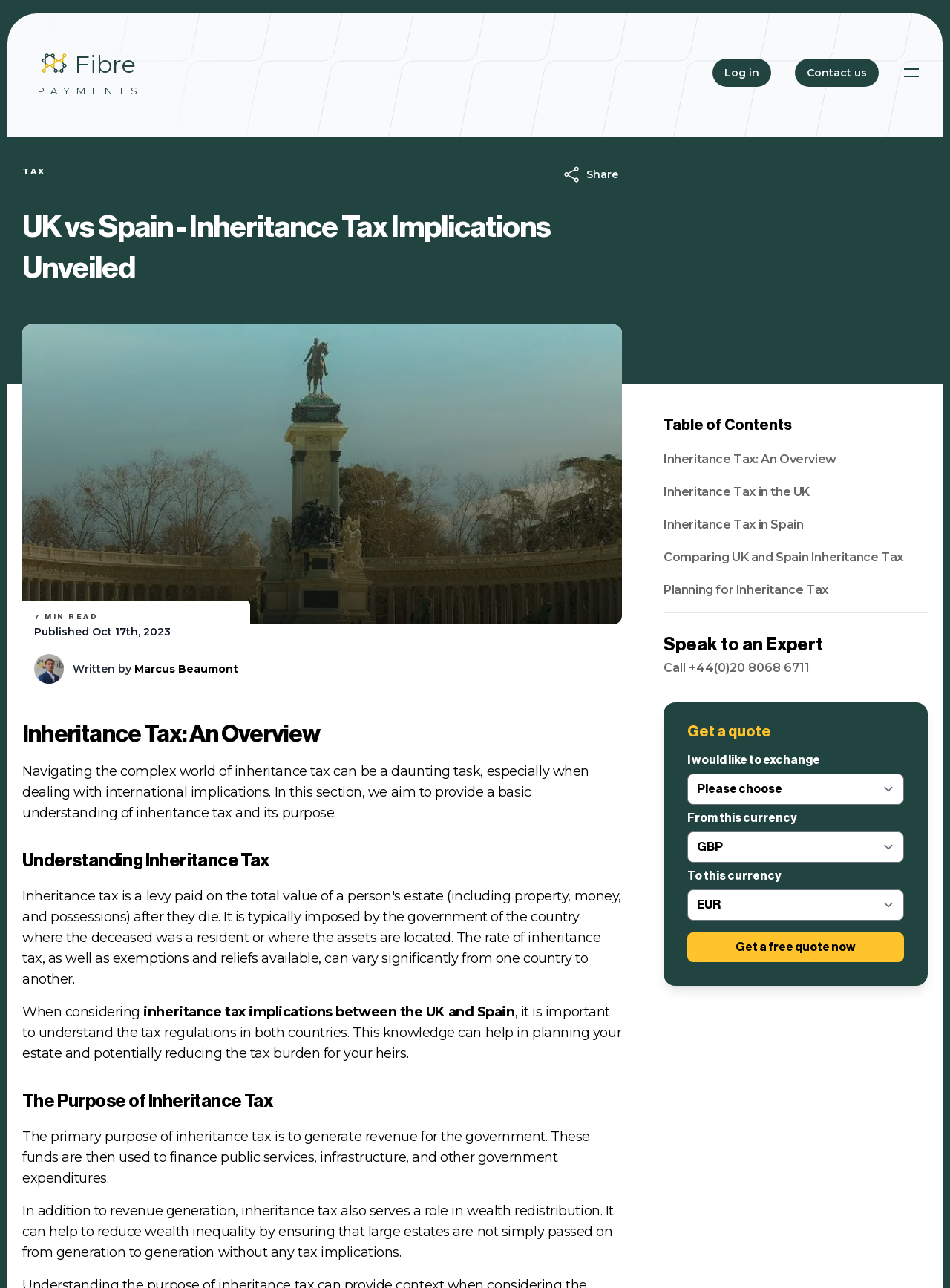What is the function of the 'Get a free quote now' button?
Provide a detailed and well-explained answer to the question.

The 'Get a free quote now' button is located at the bottom of the page, and its function is to allow users to request a free quote, presumably for inheritance tax planning or related services.